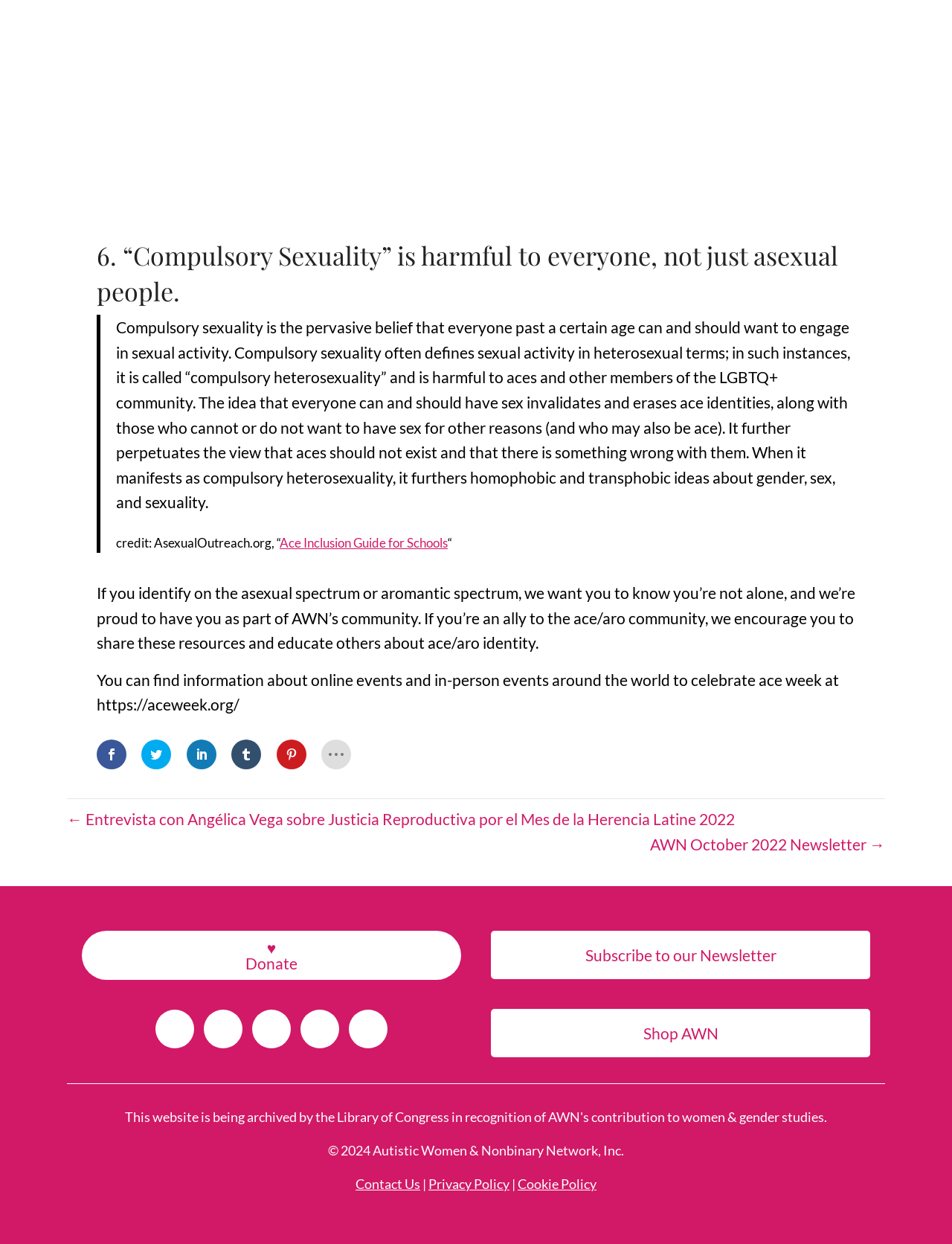Find and indicate the bounding box coordinates of the region you should select to follow the given instruction: "Visit the Ace Week website".

[0.102, 0.539, 0.881, 0.574]